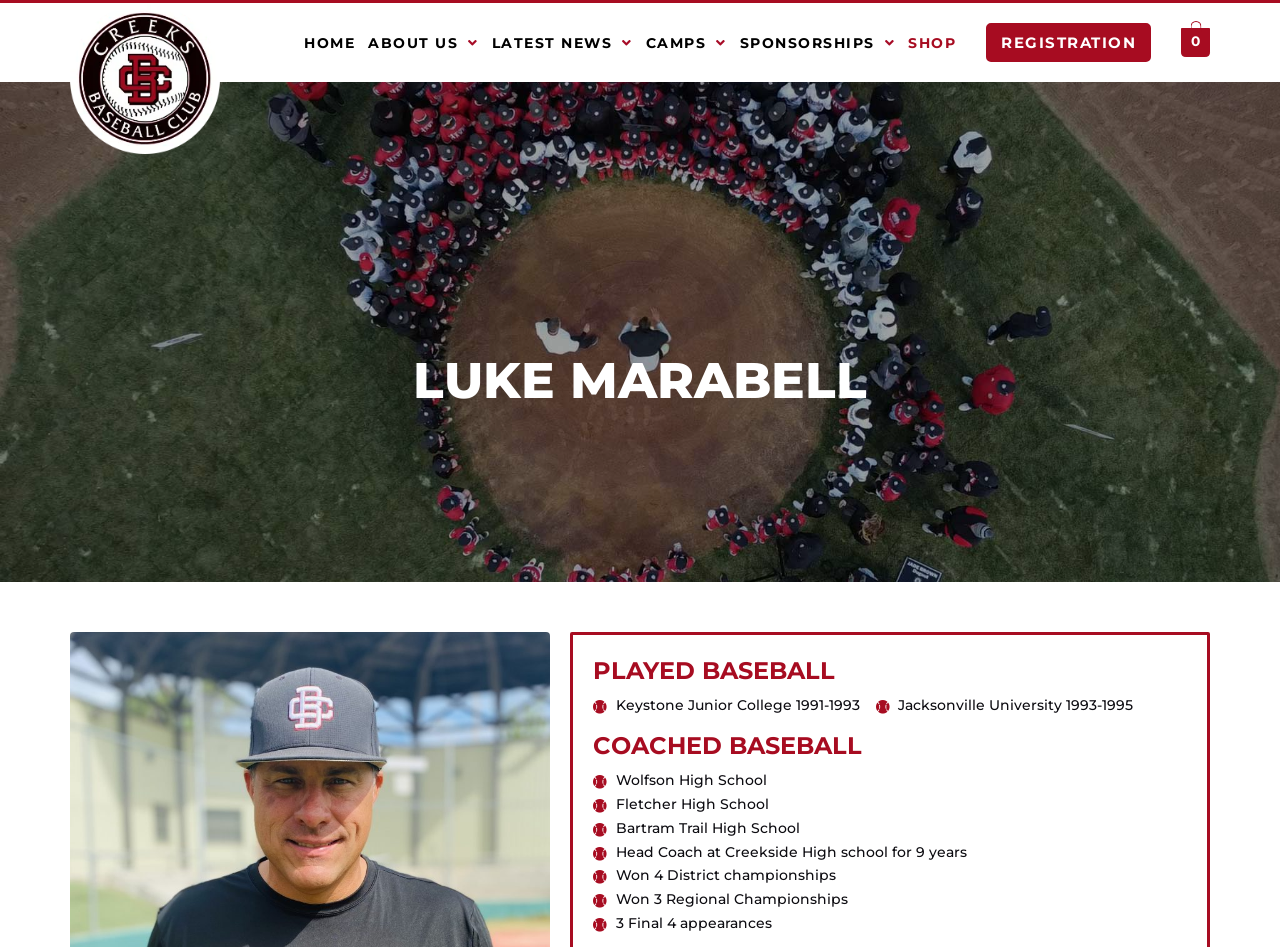Reply to the question with a single word or phrase:
What is the name of the university Luke Marabell attended from 1993-1995?

Jacksonville University